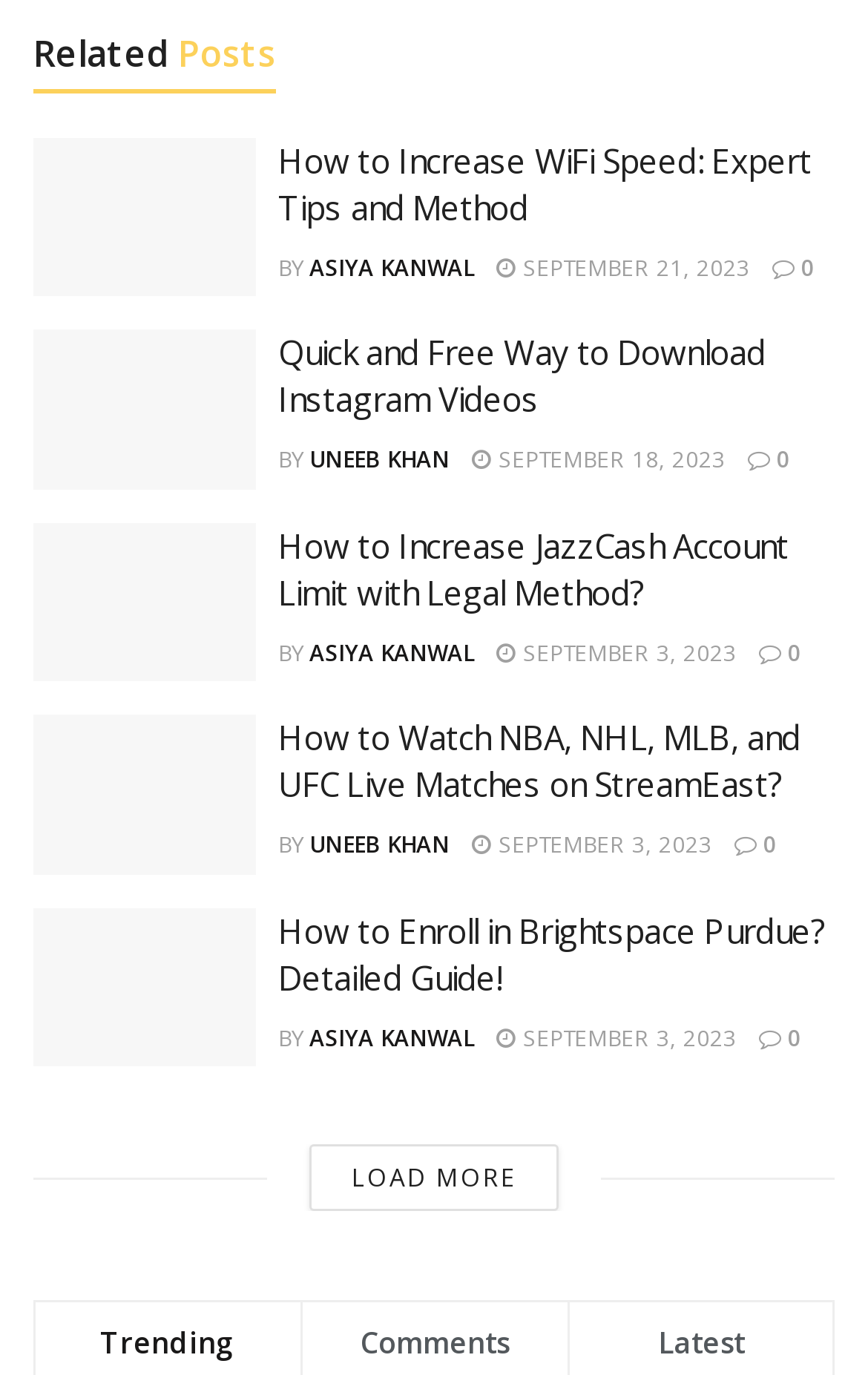Please identify the bounding box coordinates of the element I need to click to follow this instruction: "Load more articles".

[0.356, 0.833, 0.644, 0.881]